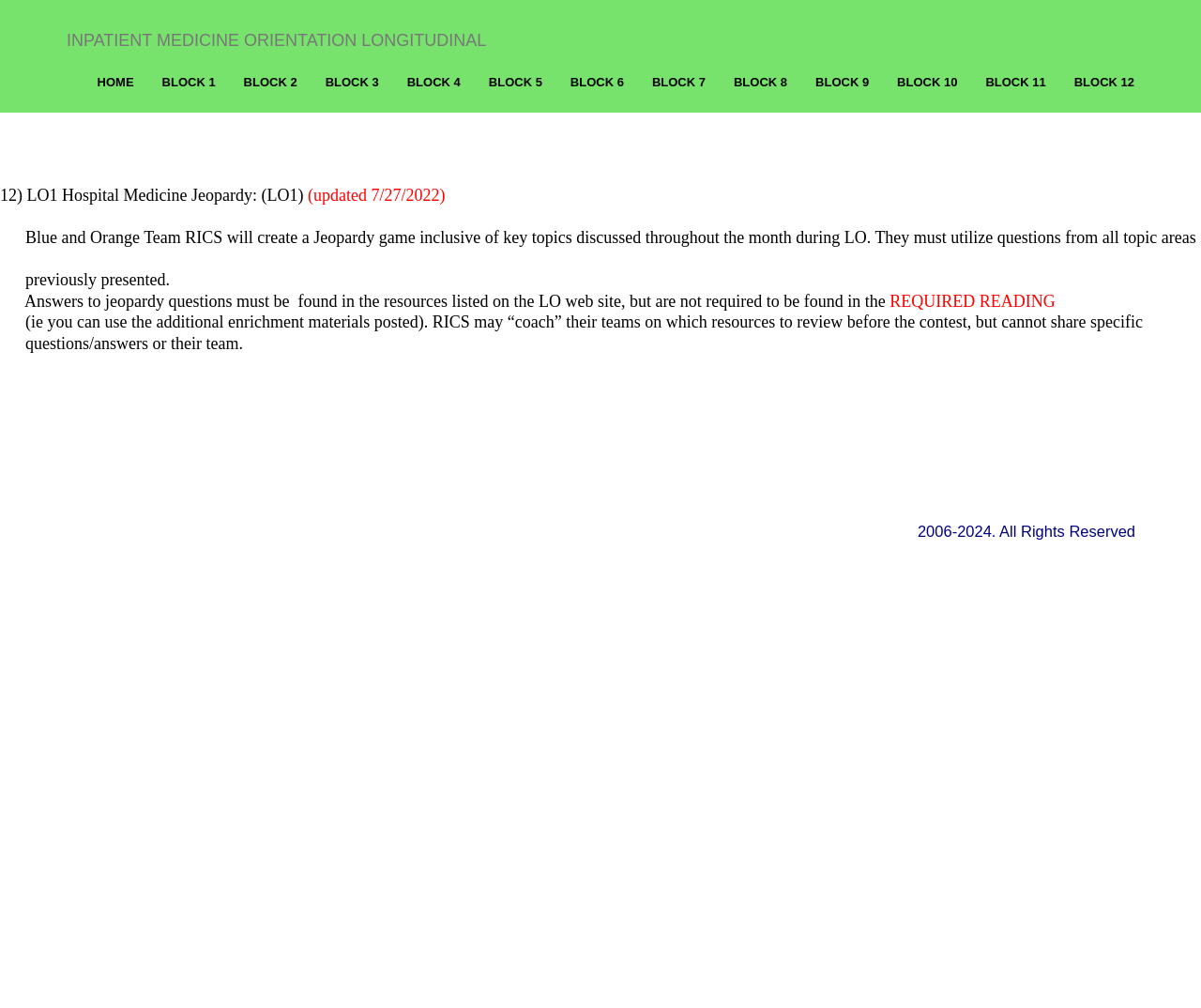Construct a comprehensive description capturing every detail on the webpage.

The webpage is about Inpatient Medicine, with a focus on a longitudinal orientation. At the top, there is a row of links, including "INPATIENT MEDICINE ORIENTATION LONGITUDINAL", "HOME", and "BLOCK 1" to "BLOCK 12", which are evenly spaced and take up about half of the screen width.

Below the links, there is a section with a series of static text elements. The first one is a blank space, followed by a text "12) LO1 Hospital Medicine Jeopardy: (LO1)" which is likely a title or a heading. Next to it, there is a text "(updated 7/2 /20" which appears to be a date or a version number. The number "22" is displayed next, followed by a closing parenthesis.

The main content of the page starts with a blank space, followed by a long paragraph of text that describes a Jeopardy game created by Blue and Orange Team RICS. The text explains the rules of the game, including the requirement to use questions from all topic areas previously presented.

Below this paragraph, there is another section of text that continues to explain the rules of the game, including the requirement to find answers in the resources listed on the LO web site. The text also mentions "REQUIRED READING" and explains that RICS can "coach" their teams on which resources to review before the contest.

At the bottom of the page, there is a content information section that takes up about half of the screen width. It contains a few links and a static text element with a copyright notice "2006-2024. All Rights Reserved".